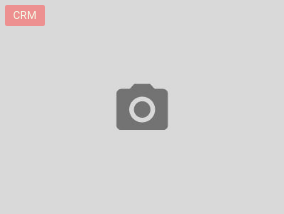Give a complete and detailed account of the image.

This image features a camera icon, symbolizing themes associated with Customer Relationship Management (CRM). It is positioned alongside the label "CRM," which implies a connection to discussions or content regarding the importance of visual representation in marketing strategies and customer engagement. The image likely serves as a visual element within an article discussing CRM, enhancing the reader's understanding of how effective imagery can bolster customer relationships and retention strategies in various business contexts.